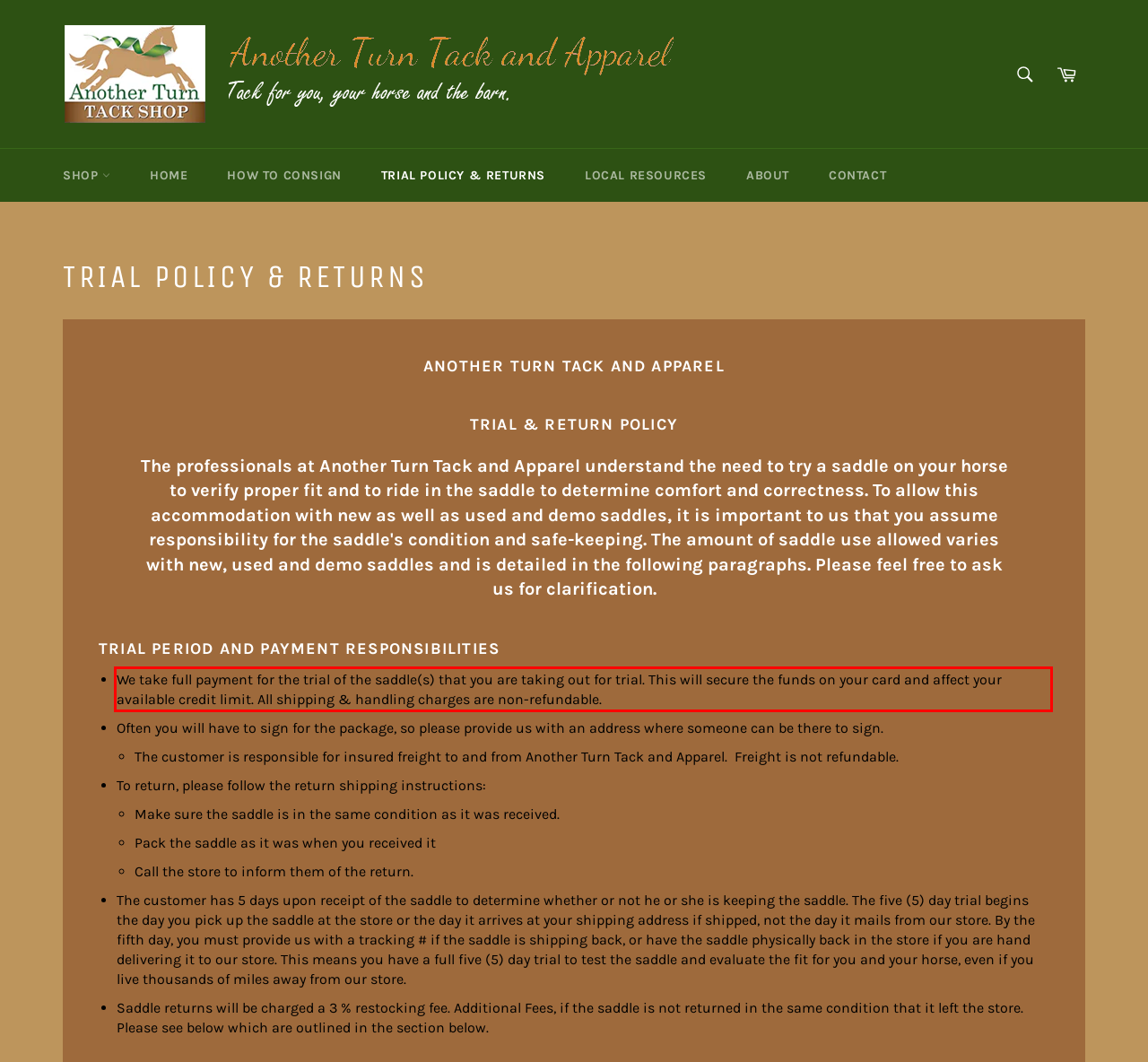Please analyze the provided webpage screenshot and perform OCR to extract the text content from the red rectangle bounding box.

We take full payment for the trial of the saddle(s) that you are taking out for trial. This will secure the funds on your card and affect your available credit limit. All shipping & handling charges are non-refundable.